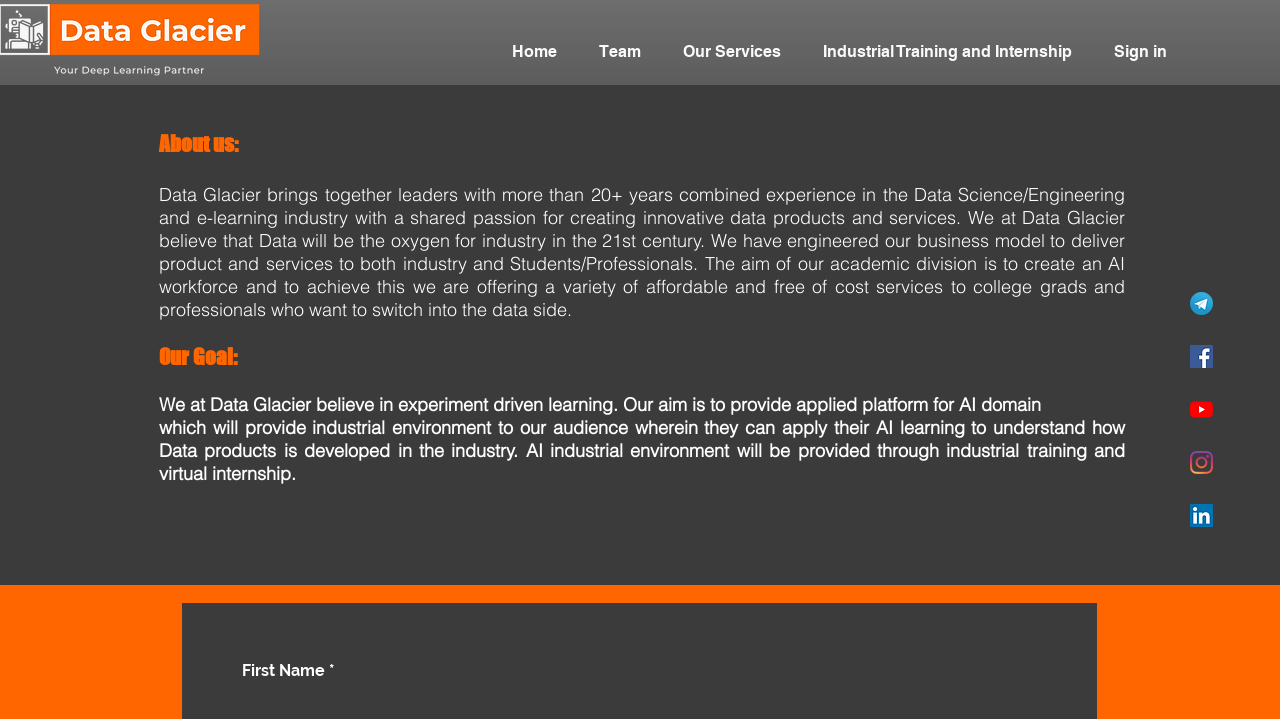What is the first field in the contact form?
Could you answer the question in a detailed manner, providing as much information as possible?

The contact form is located at the bottom of the webpage, and the first field in the form is labeled 'First Name', indicating that users are required to enter their first name to contact Data Glacier.